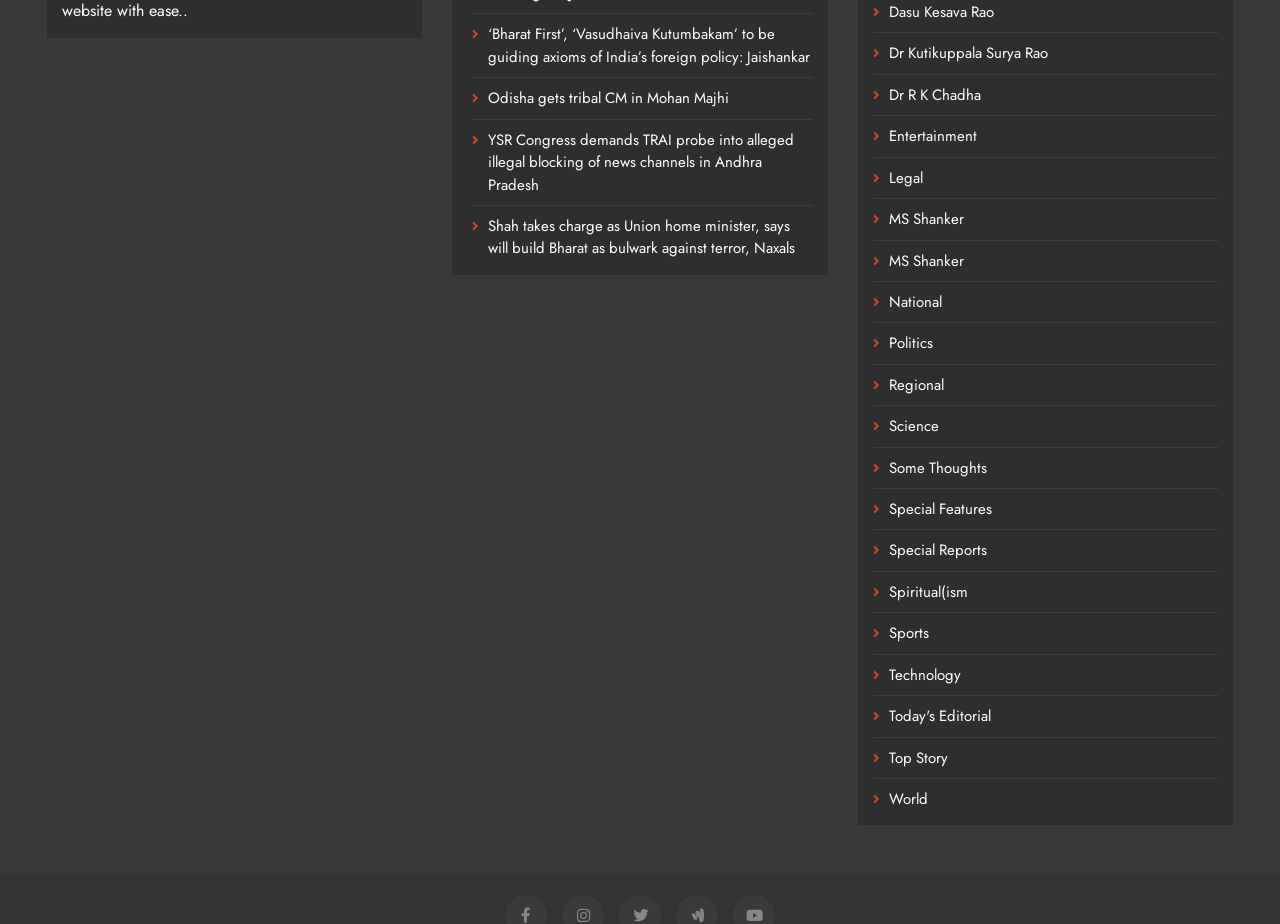Please provide a comprehensive answer to the question below using the information from the image: Who is Mohan Majhi?

Mohan Majhi is the tribal CM of Odisha, which can be inferred from the second news article on the webpage with the title 'Odisha gets tribal CM in Mohan Majhi'.